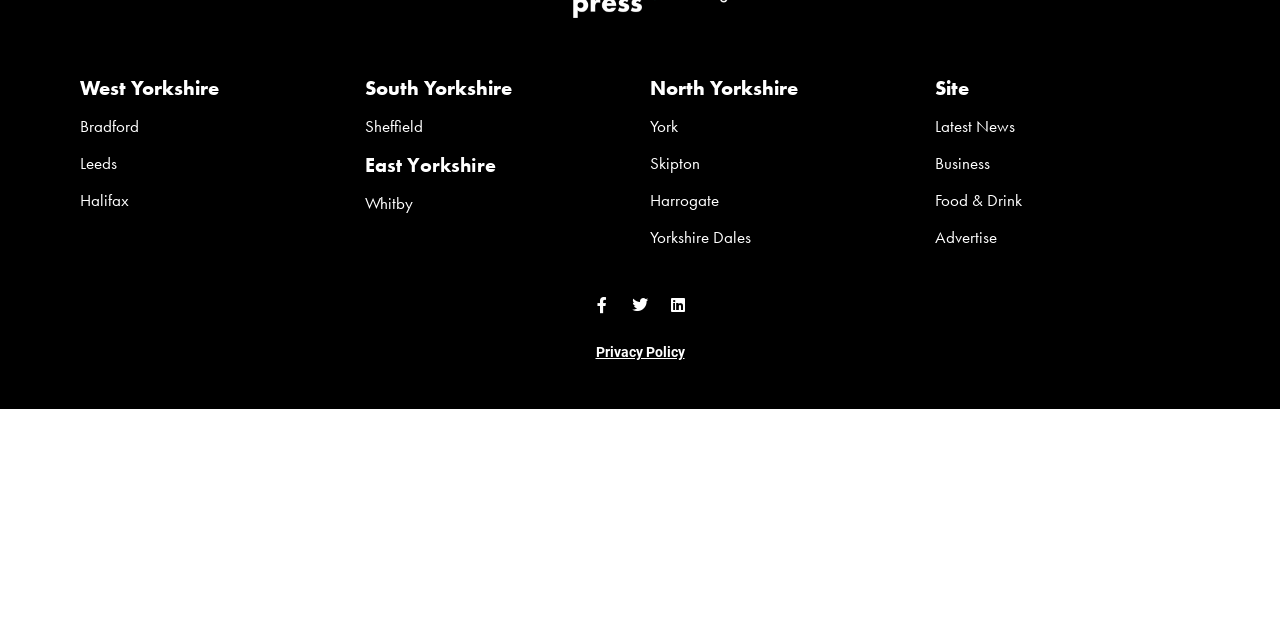Locate the bounding box coordinates of the UI element described by: "Privacy Policy". The bounding box coordinates should consist of four float numbers between 0 and 1, i.e., [left, top, right, bottom].

[0.465, 0.537, 0.535, 0.562]